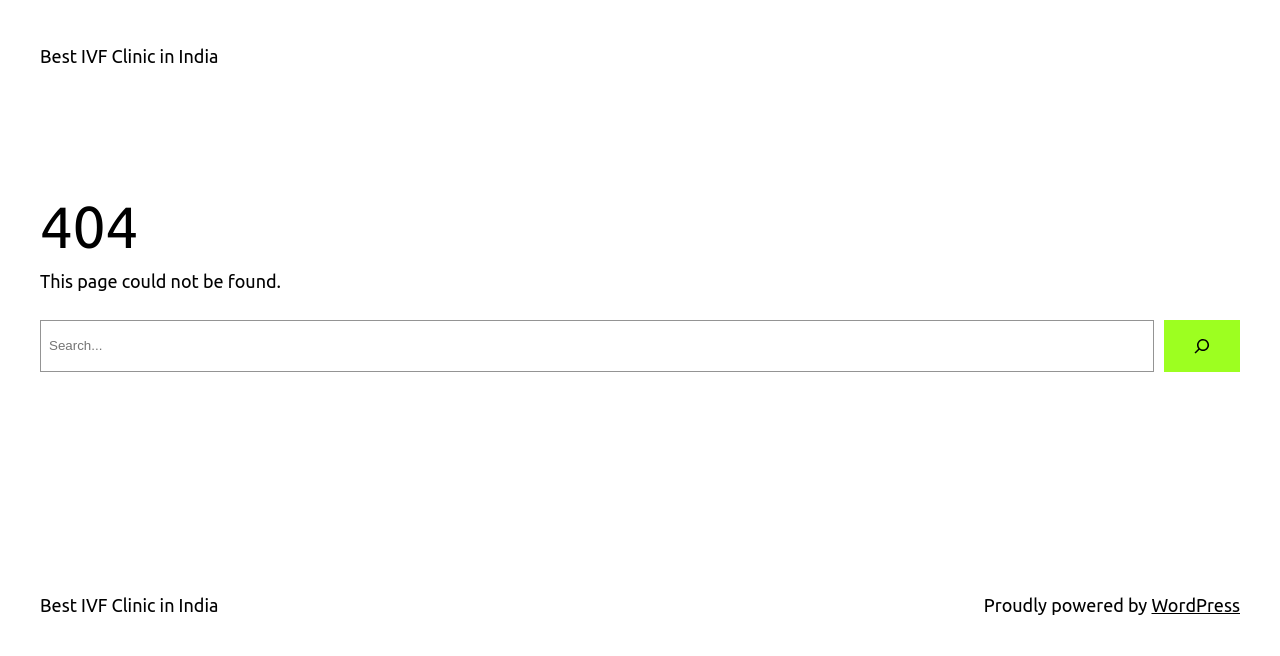Give a one-word or short-phrase answer to the following question: 
What is the error message on this page?

This page could not be found.